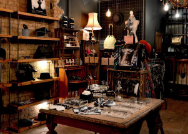Describe the image thoroughly.

The image showcases a stylishly arranged boutique interior, featuring a warm and inviting atmosphere. Various vintage and modern accessories are artfully displayed on rustic wooden shelves, complemented by a table that holds an array of jewelry and decorative items. A soft lamp emits a gentle glow, enhancing the cozy ambiance of the space. The backdrop features a blend of exposed brick and dark walls, providing a charming contrast that highlights the products. This setting perfectly embodies the allure of a curated clothing store, drawing in visitors with its eclectic and fashionable offerings.